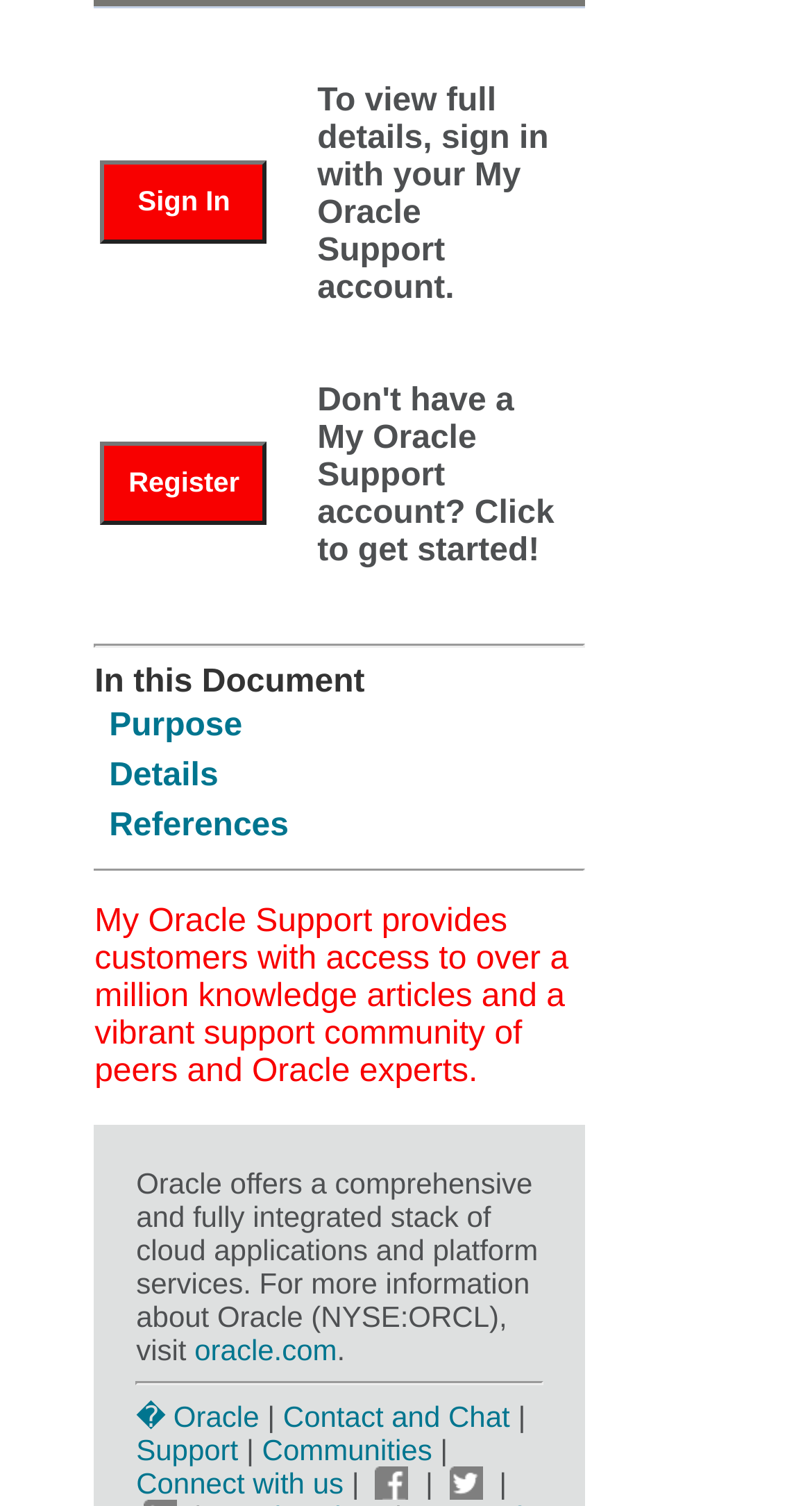What can be done without a My Oracle Support account?
Answer the question with a single word or phrase, referring to the image.

Register